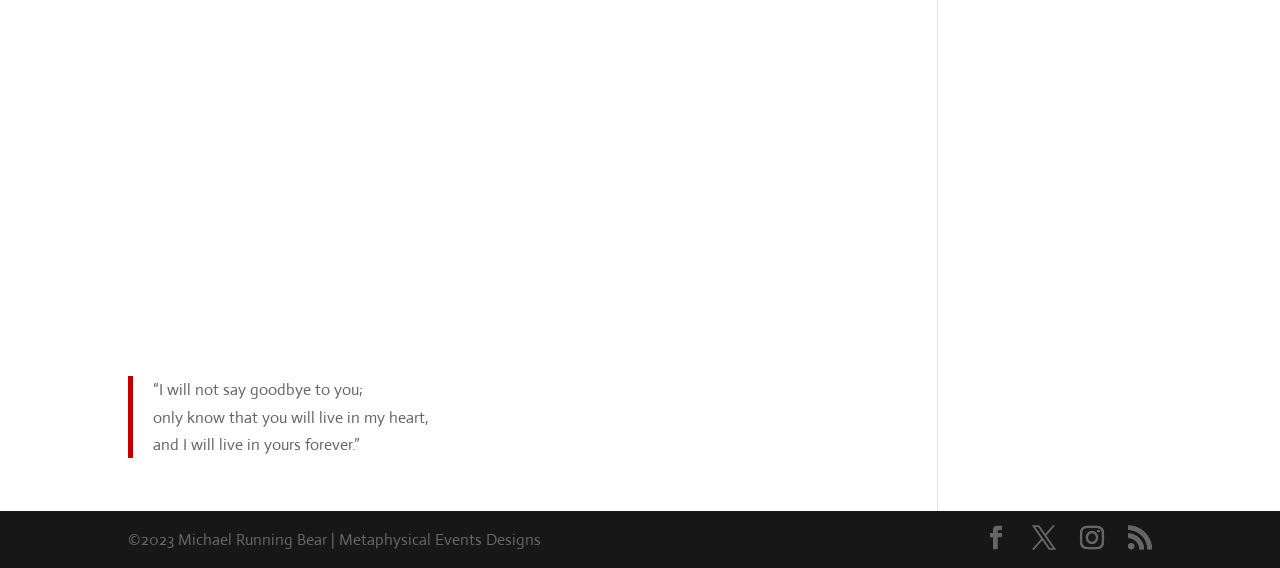Please look at the image and answer the question with a detailed explanation: What is the quote in the blockquote?

The blockquote element contains a quote that spans three StaticText elements. The quote is '“I will not say goodbye to you; only know that you will live in my heart, and I will live in yours forever.”'.